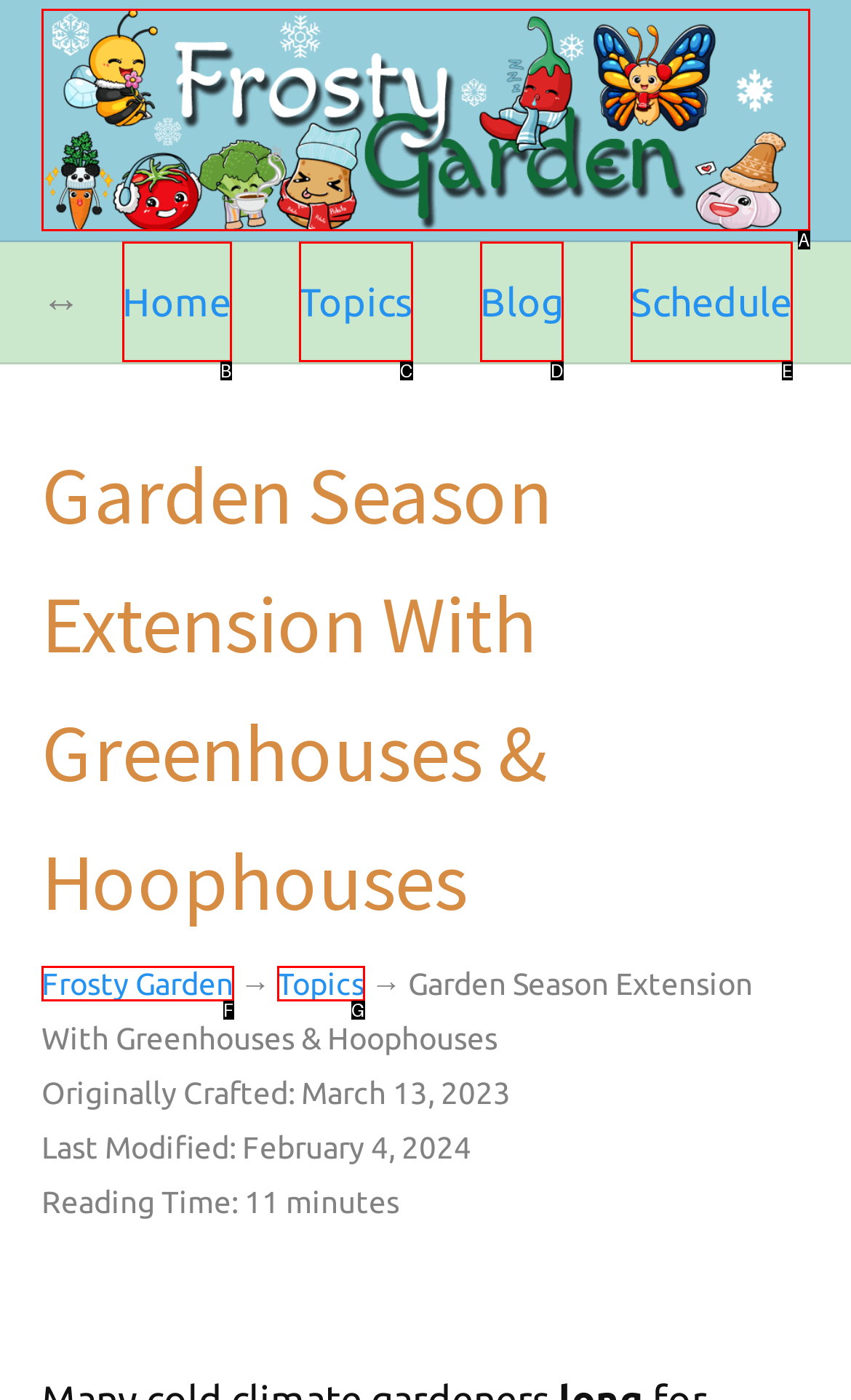Identify the option that corresponds to the description: Louis Wehenkel. Provide only the letter of the option directly.

None